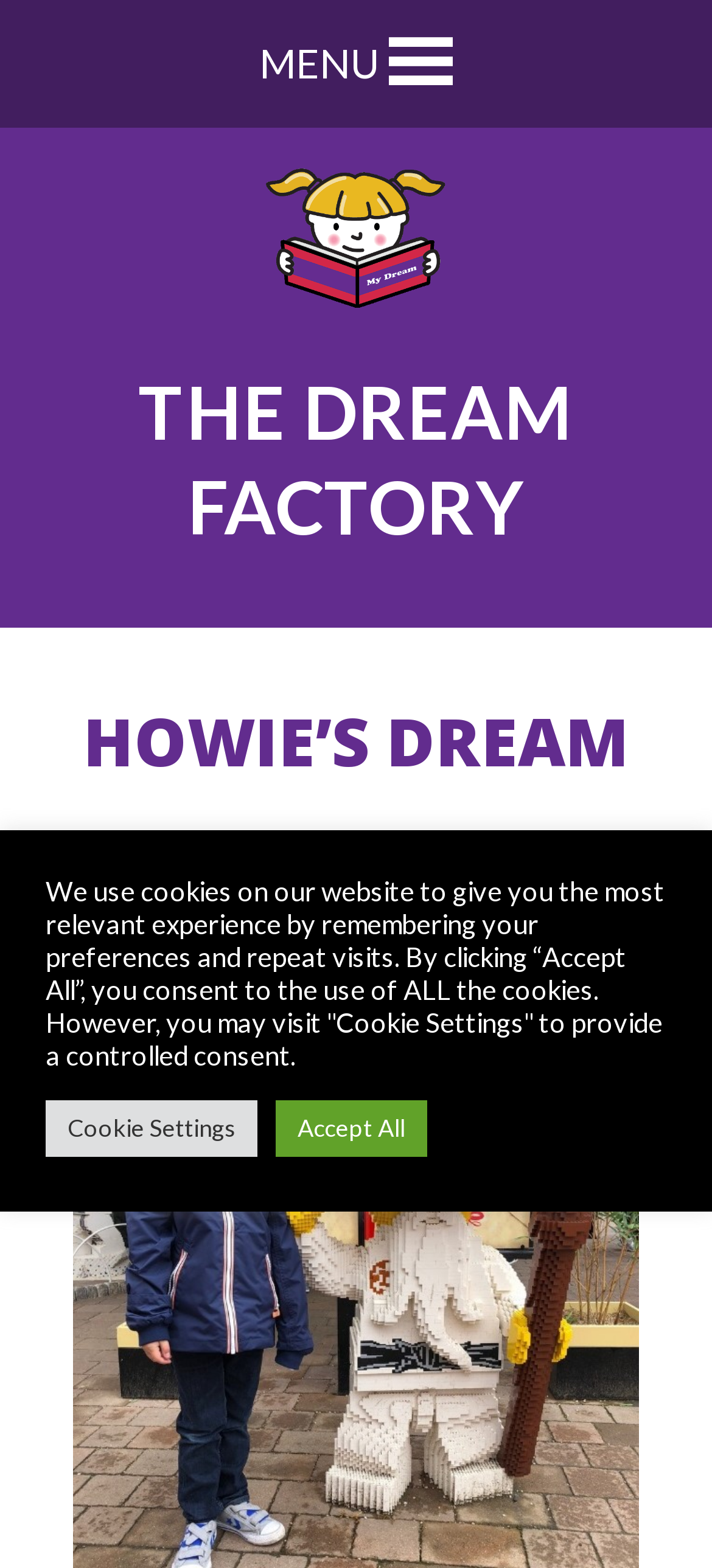How many buttons are there in the cookie settings section?
Give a single word or phrase as your answer by examining the image.

2